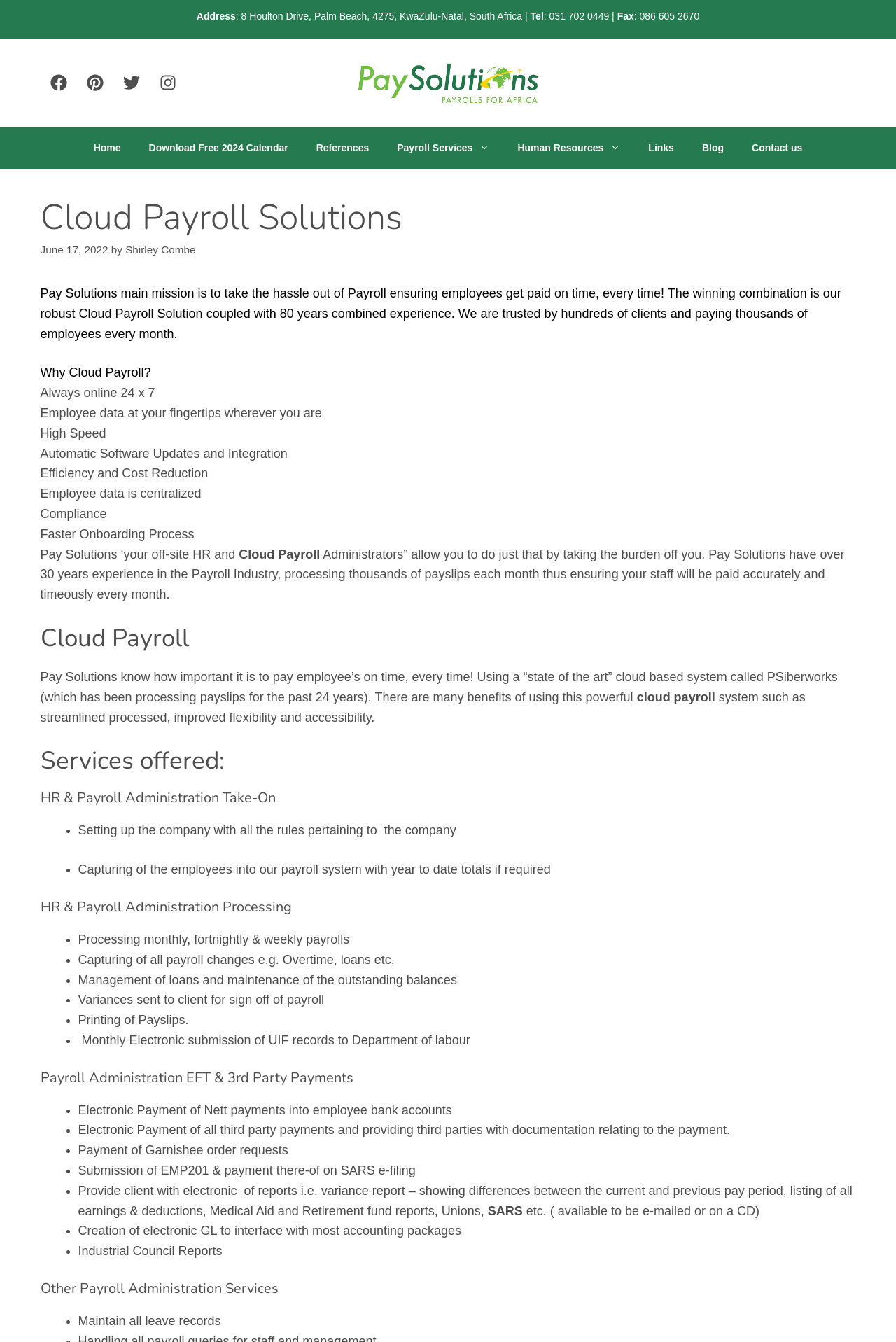What is the company's experience in the Payroll Industry?
Kindly offer a comprehensive and detailed response to the question.

The company has over 30 years of experience in the Payroll Industry, as stated in the paragraph that describes the company's experience. This experience is mentioned as a factor that ensures accurate and timely payment of employees.